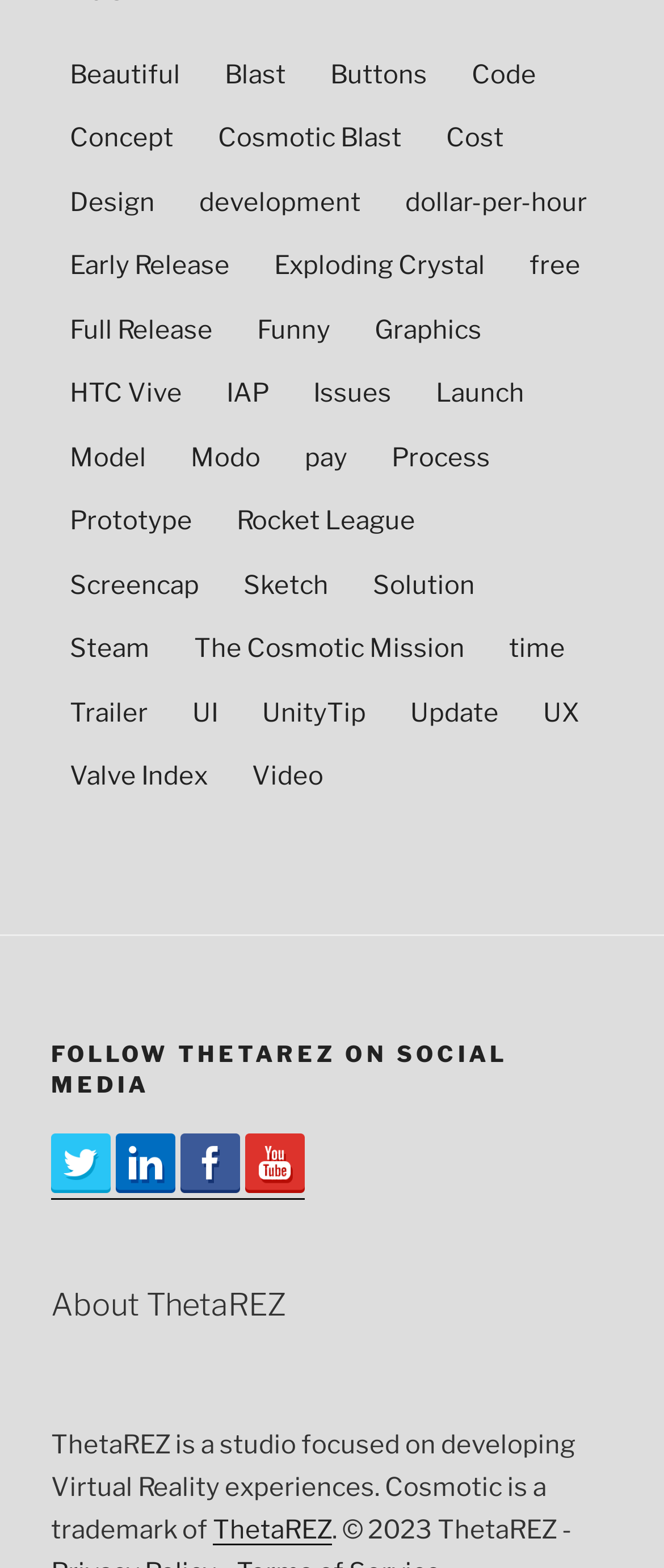Find the bounding box coordinates for the UI element whose description is: "The Cosmotic Mission". The coordinates should be four float numbers between 0 and 1, in the format [left, top, right, bottom].

[0.264, 0.397, 0.728, 0.433]